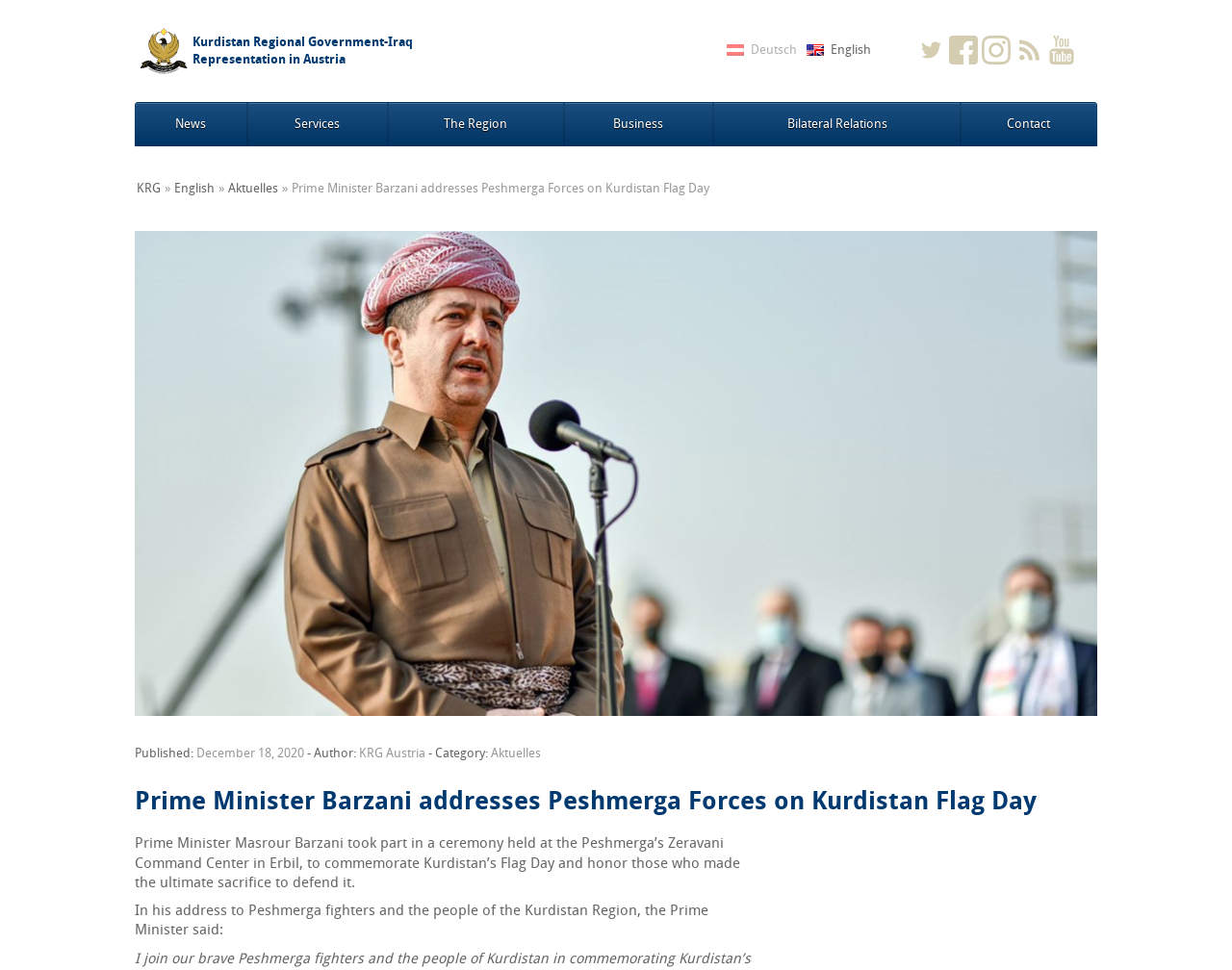Please identify the coordinates of the bounding box for the clickable region that will accomplish this instruction: "Switch to Deutsch language".

[0.59, 0.037, 0.647, 0.066]